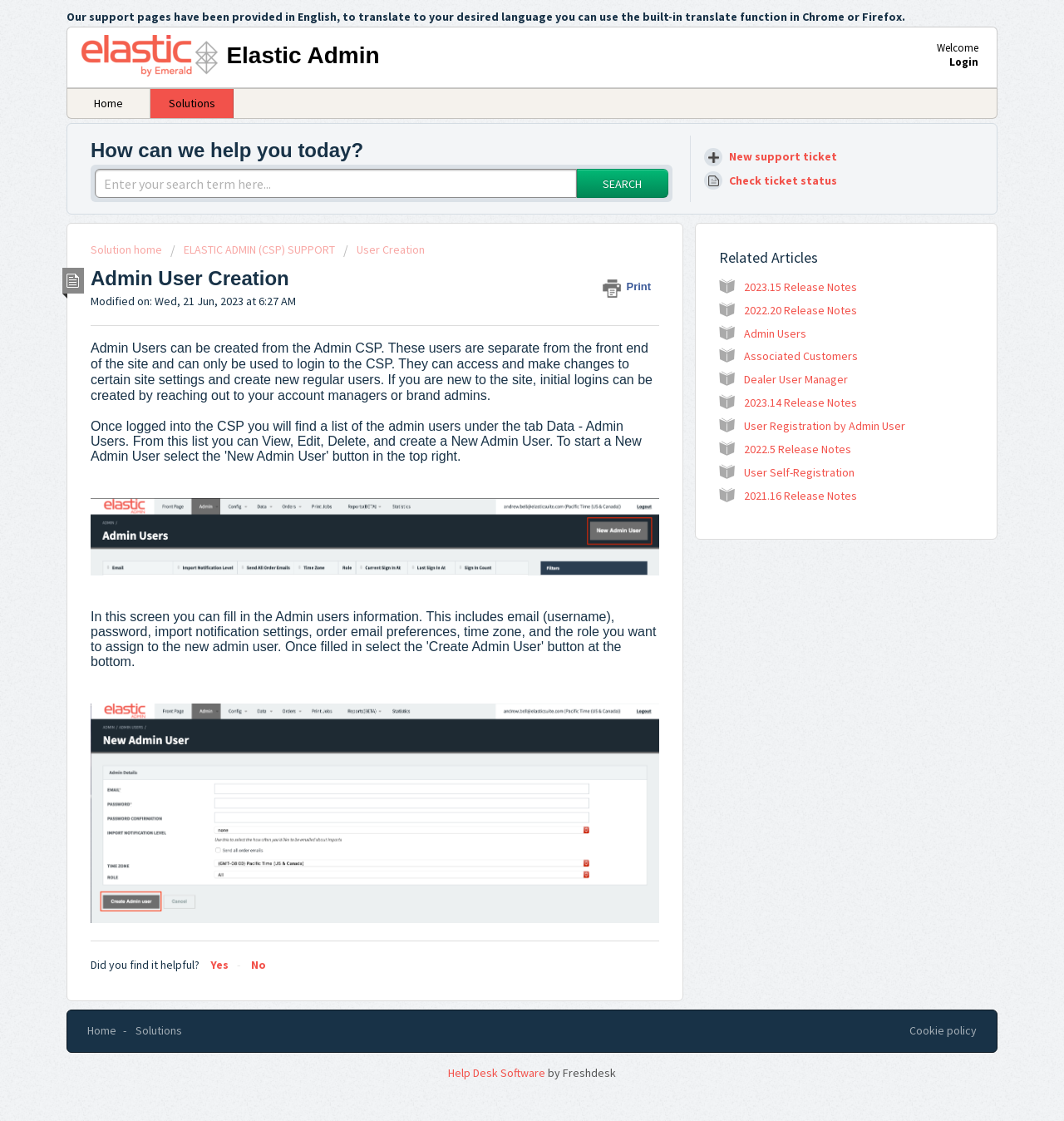Refer to the image and provide a thorough answer to this question:
What is the name of the support software used?

The webpage is powered by Freshdesk, a help desk software, as indicated by the footer text 'by Freshdesk'.